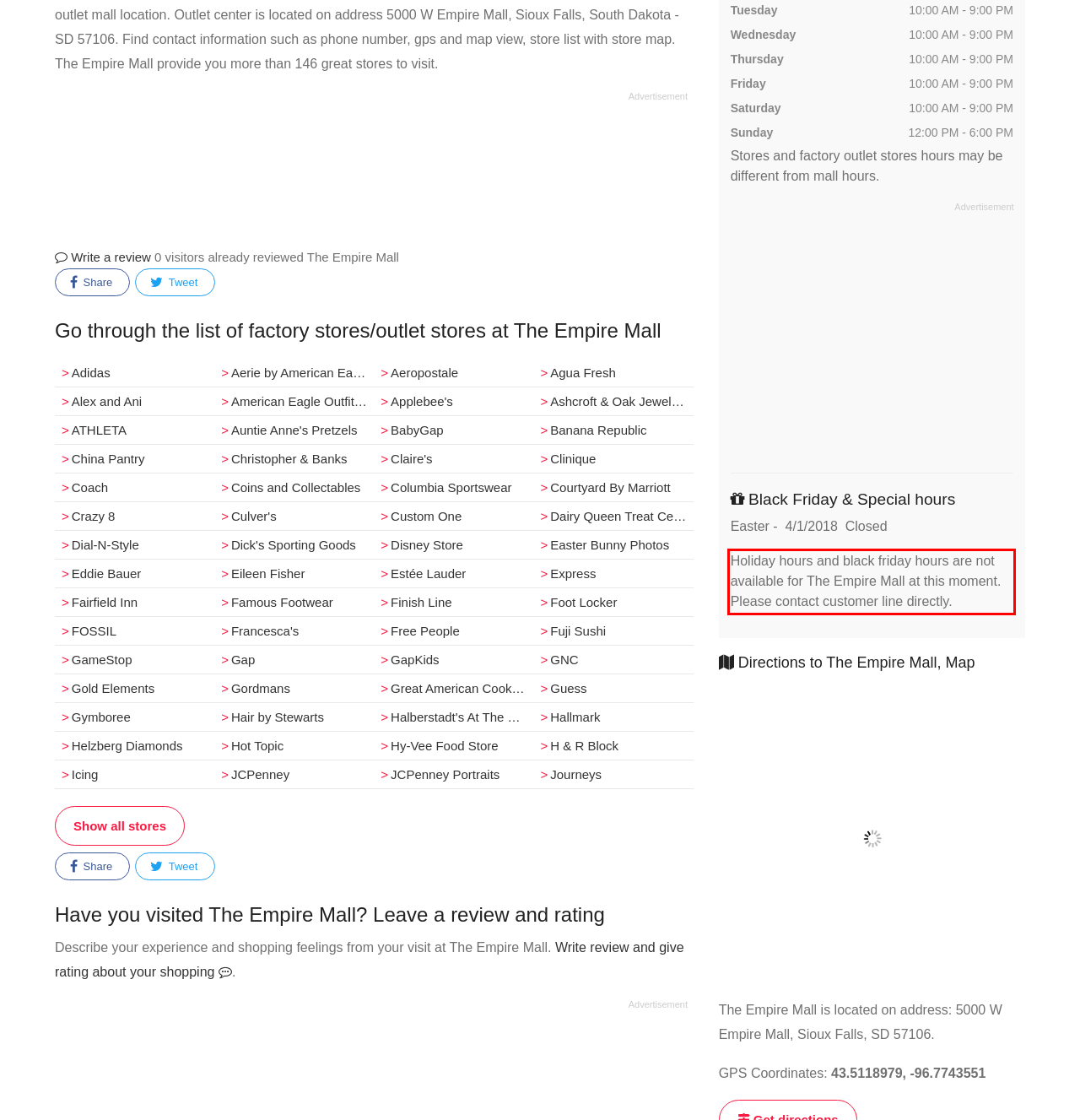Extract and provide the text found inside the red rectangle in the screenshot of the webpage.

Holiday hours and black friday hours are not available for The Empire Mall at this moment. Please contact customer line directly.